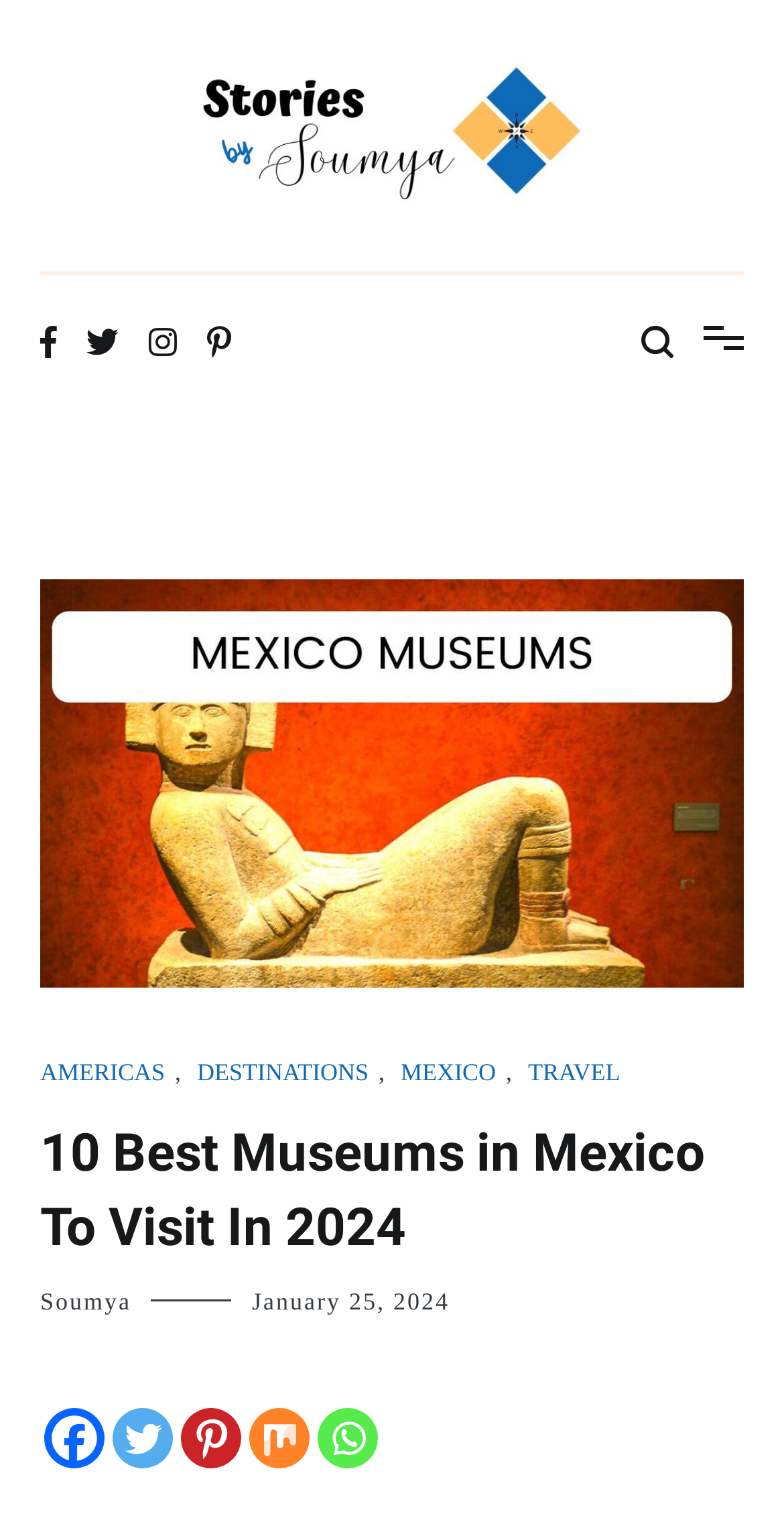Respond to the following query with just one word or a short phrase: 
How many social media platforms are listed at the bottom of the webpage?

5